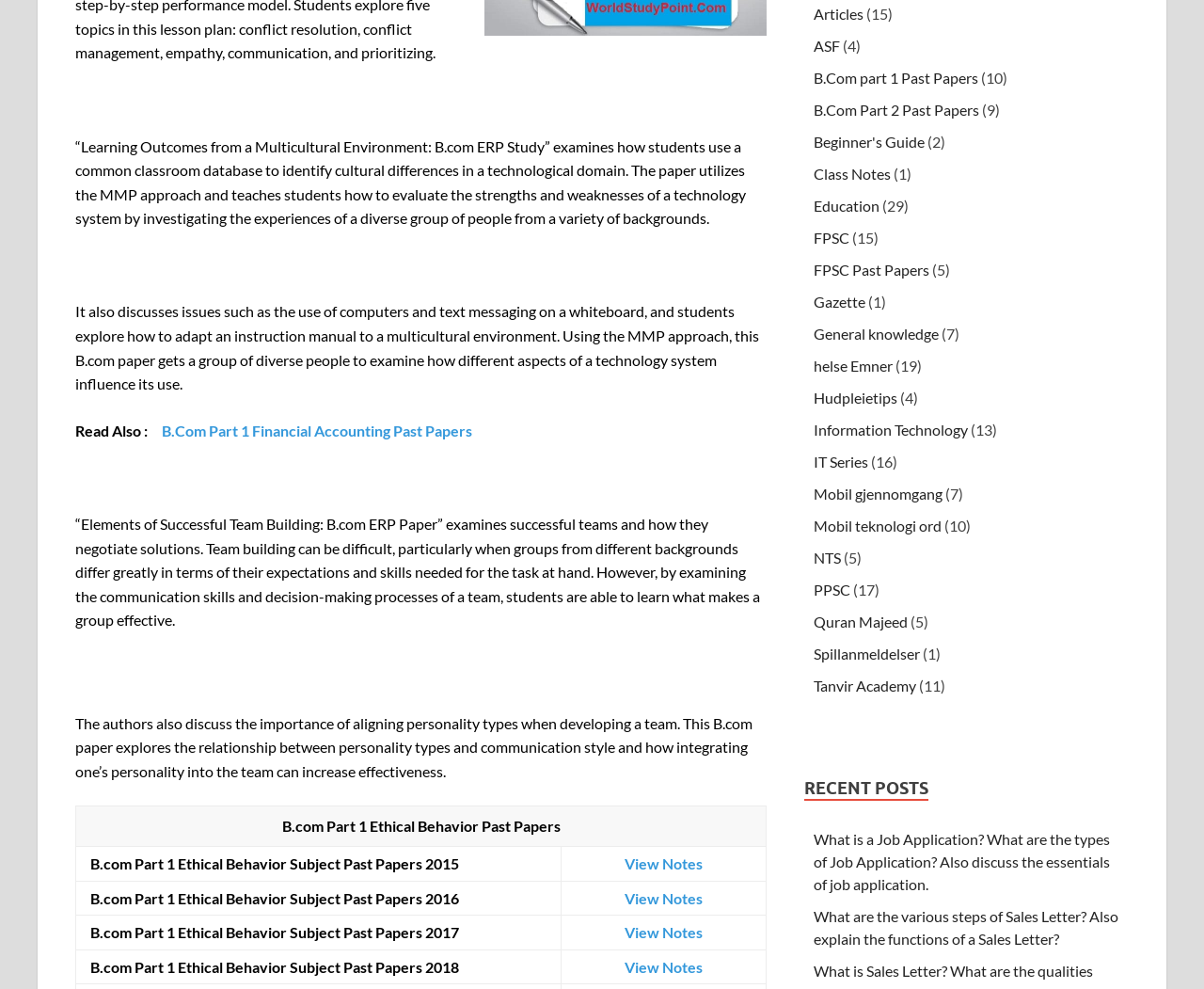Answer the following inquiry with a single word or phrase:
What is the title of the section below the top navigation menu?

RECENT POSTS